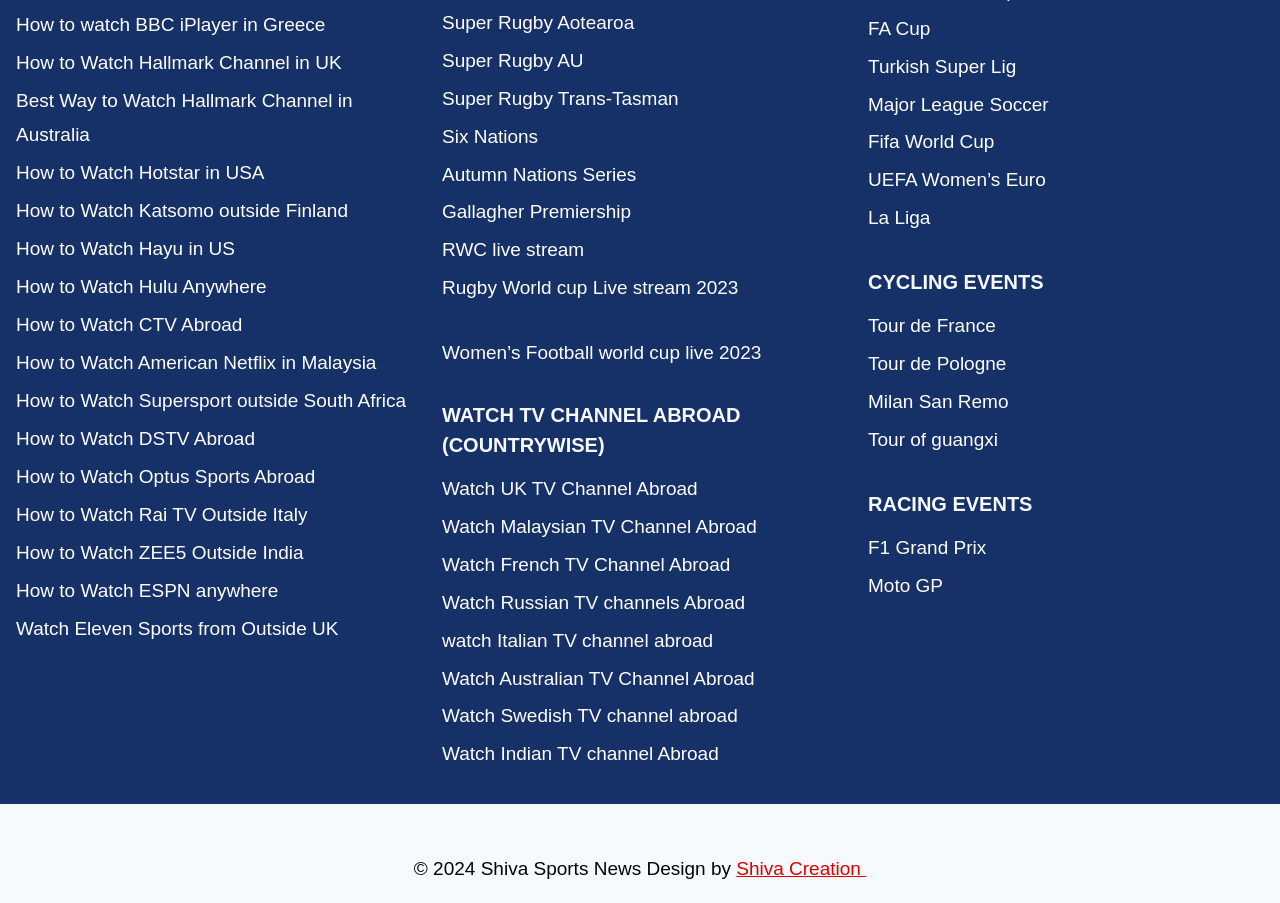Provide a one-word or brief phrase answer to the question:
How many sports events are listed on this webpage?

24